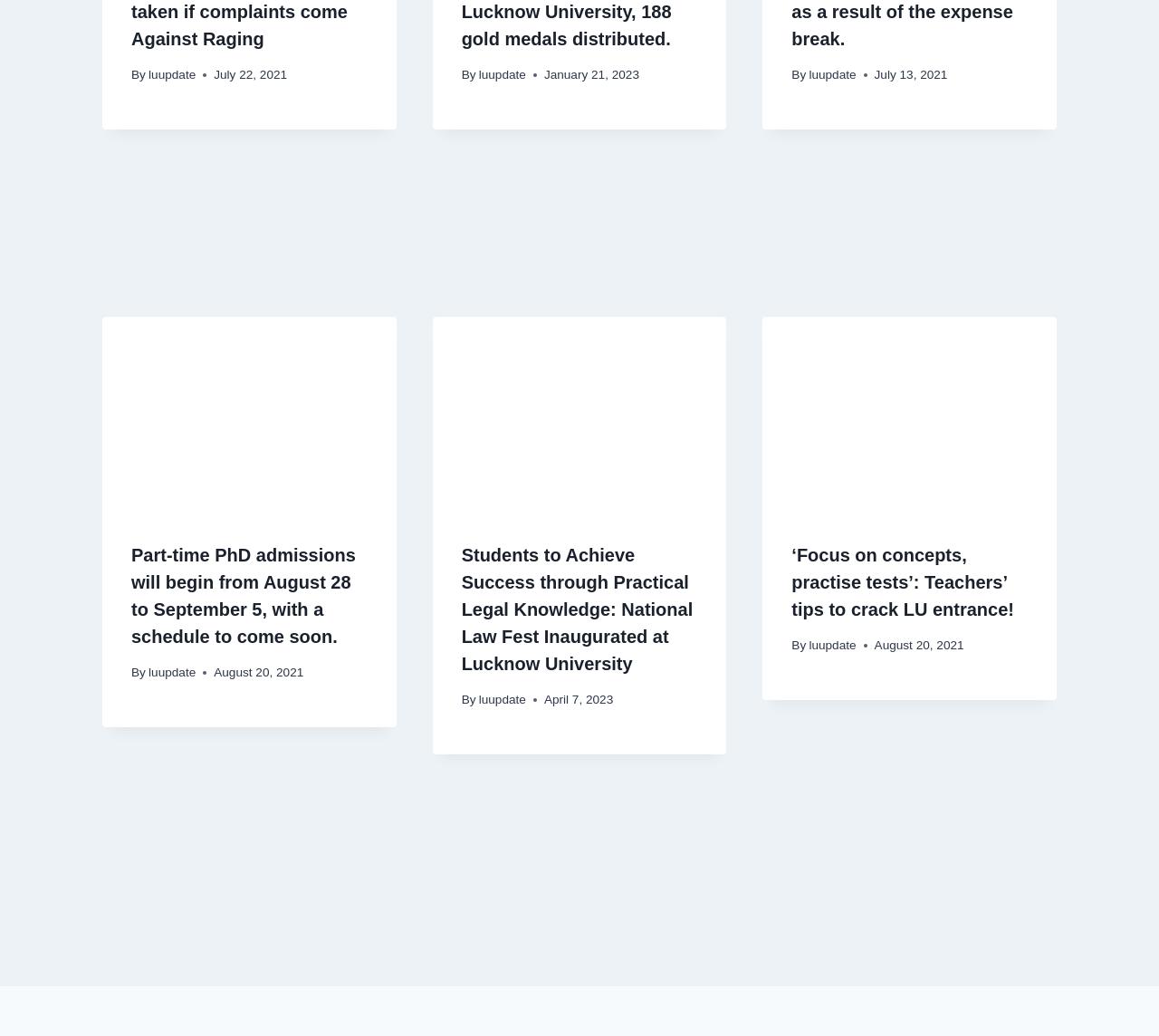Give a concise answer using only one word or phrase for this question:
How many articles are on this webpage?

3